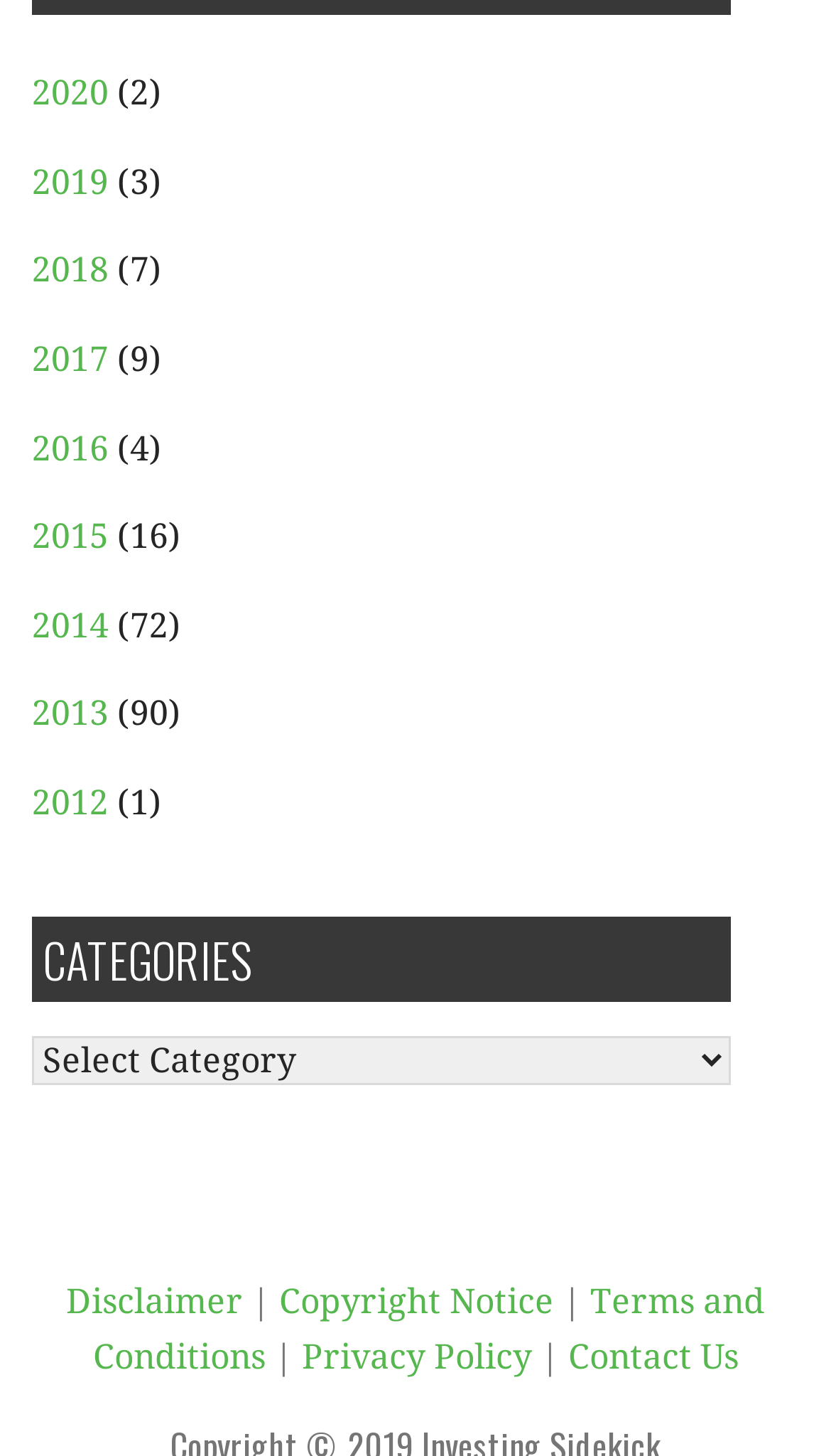Determine the bounding box coordinates for the area that needs to be clicked to fulfill this task: "Select a year". The coordinates must be given as four float numbers between 0 and 1, i.e., [left, top, right, bottom].

[0.038, 0.05, 0.131, 0.078]